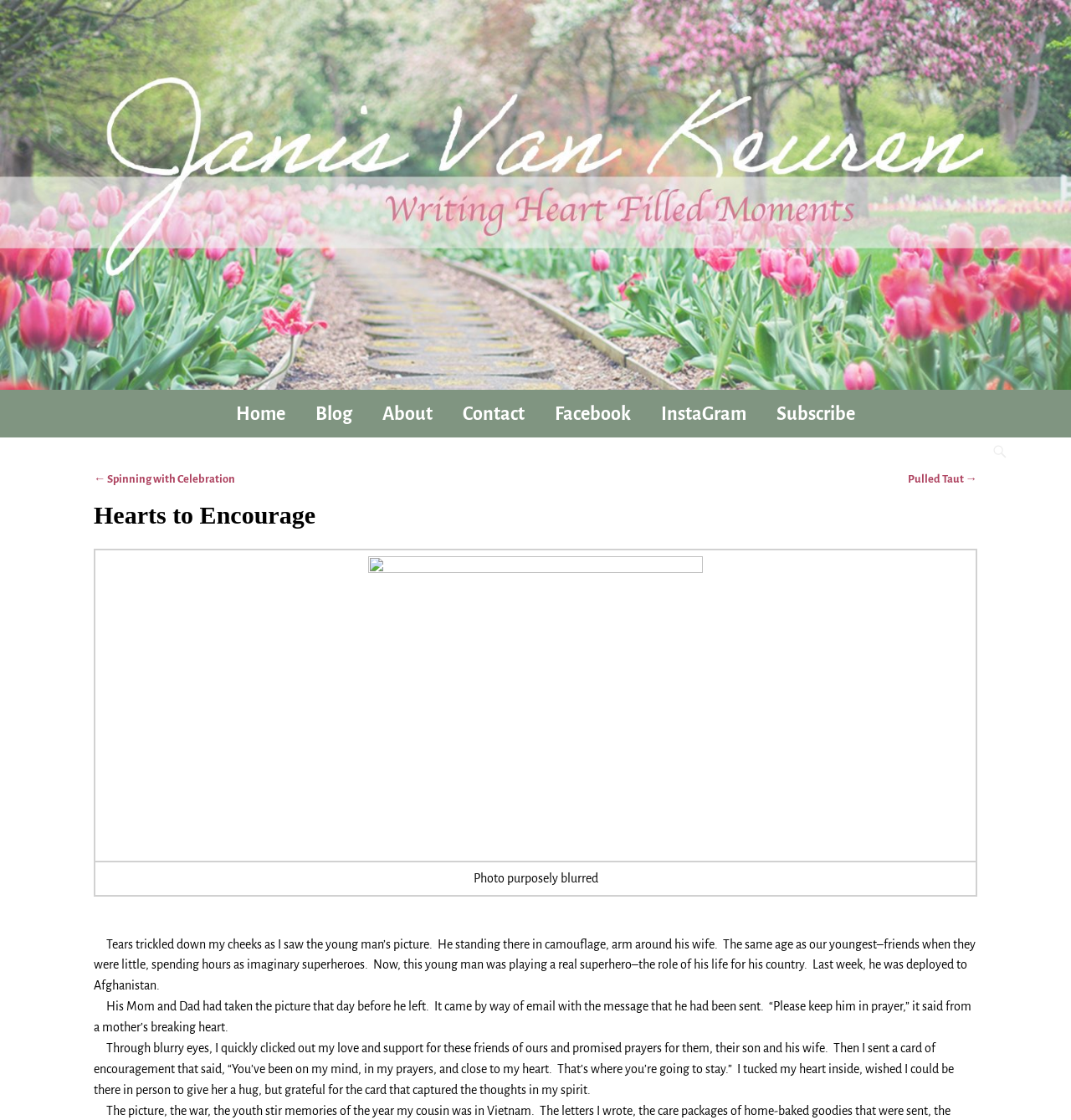Based on the description "Earth Science", find the bounding box of the specified UI element.

None